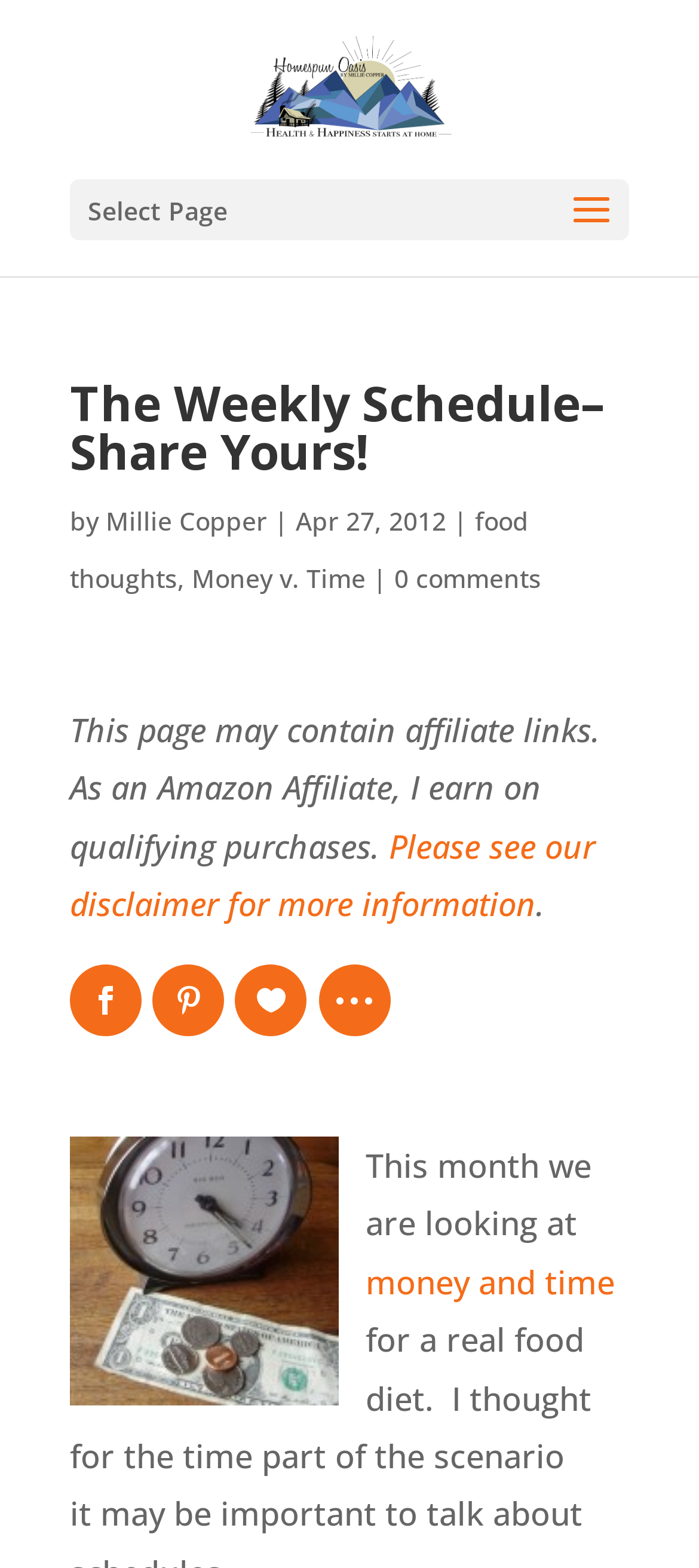Locate the bounding box coordinates of the clickable area needed to fulfill the instruction: "Visit Homespun Oasis by Millie Copper".

[0.358, 0.041, 0.654, 0.068]